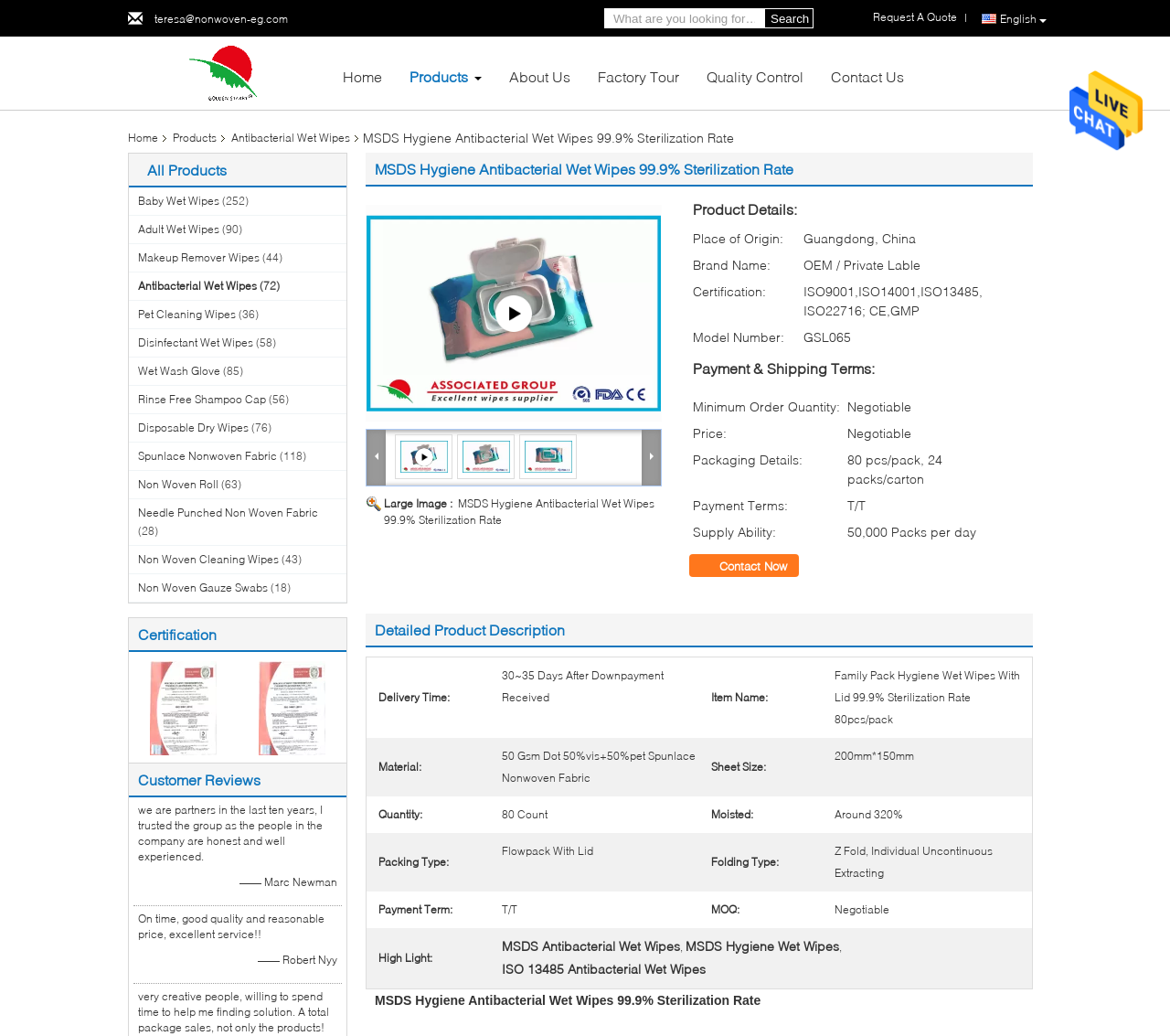Using the webpage screenshot and the element description Needle Punched Non Woven Fabric, determine the bounding box coordinates. Specify the coordinates in the format (top-left x, top-left y, bottom-right x, bottom-right y) with values ranging from 0 to 1.

[0.118, 0.488, 0.272, 0.501]